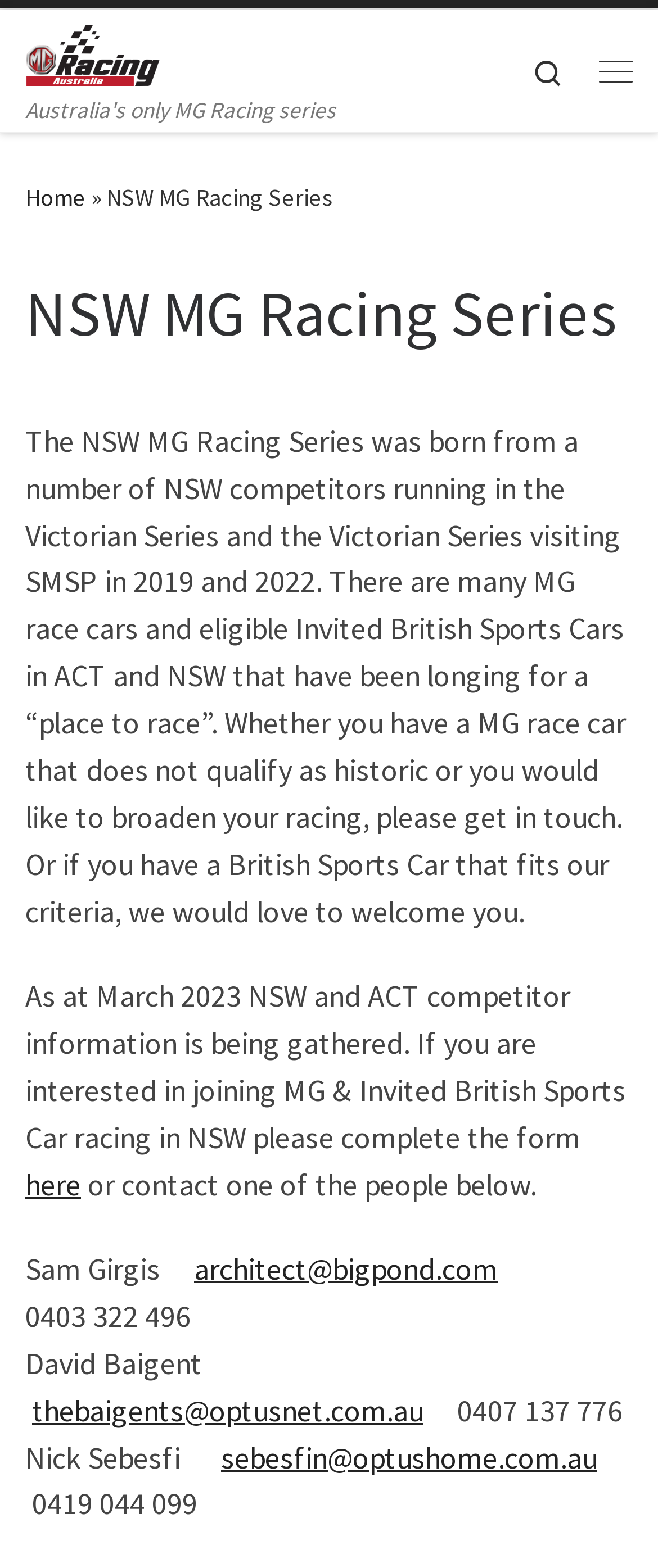Locate the bounding box coordinates of the element that should be clicked to execute the following instruction: "Search for something".

[0.779, 0.012, 0.885, 0.078]